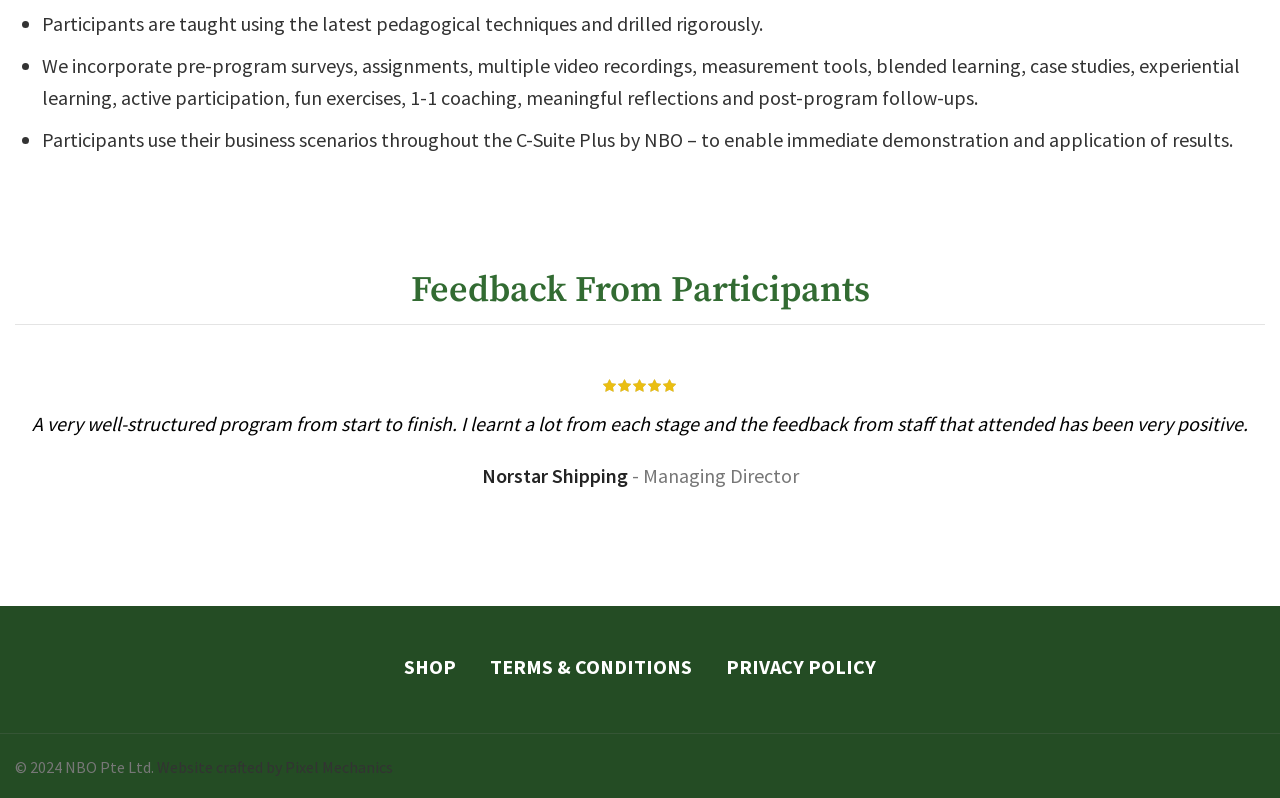Based on the image, provide a detailed and complete answer to the question: 
What is the name of the program that provides a complete set of skills?

The webpage mentions that C-Suite by NBO provides a complete set of skills including presentation, writing, and engagement with stakeholders, as stated in the feedback from participants section.